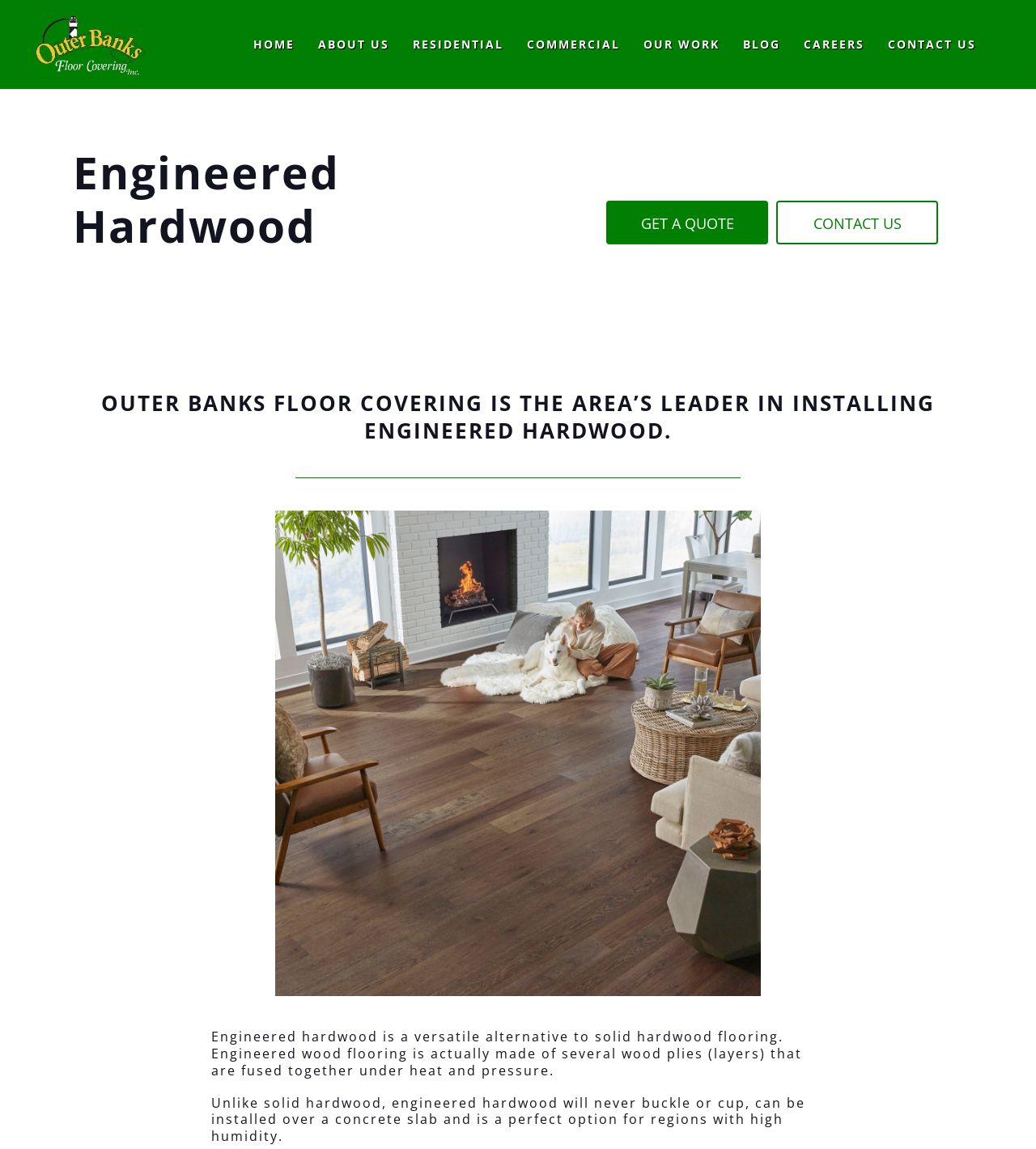Use the information in the screenshot to answer the question comprehensively: What is the company's service area?

The company's service area is the Outer Banks, as indicated by the company name 'Outer Banks Floor Covering' and the fact that the webpage is focused on engineered hardwood flooring in this region.